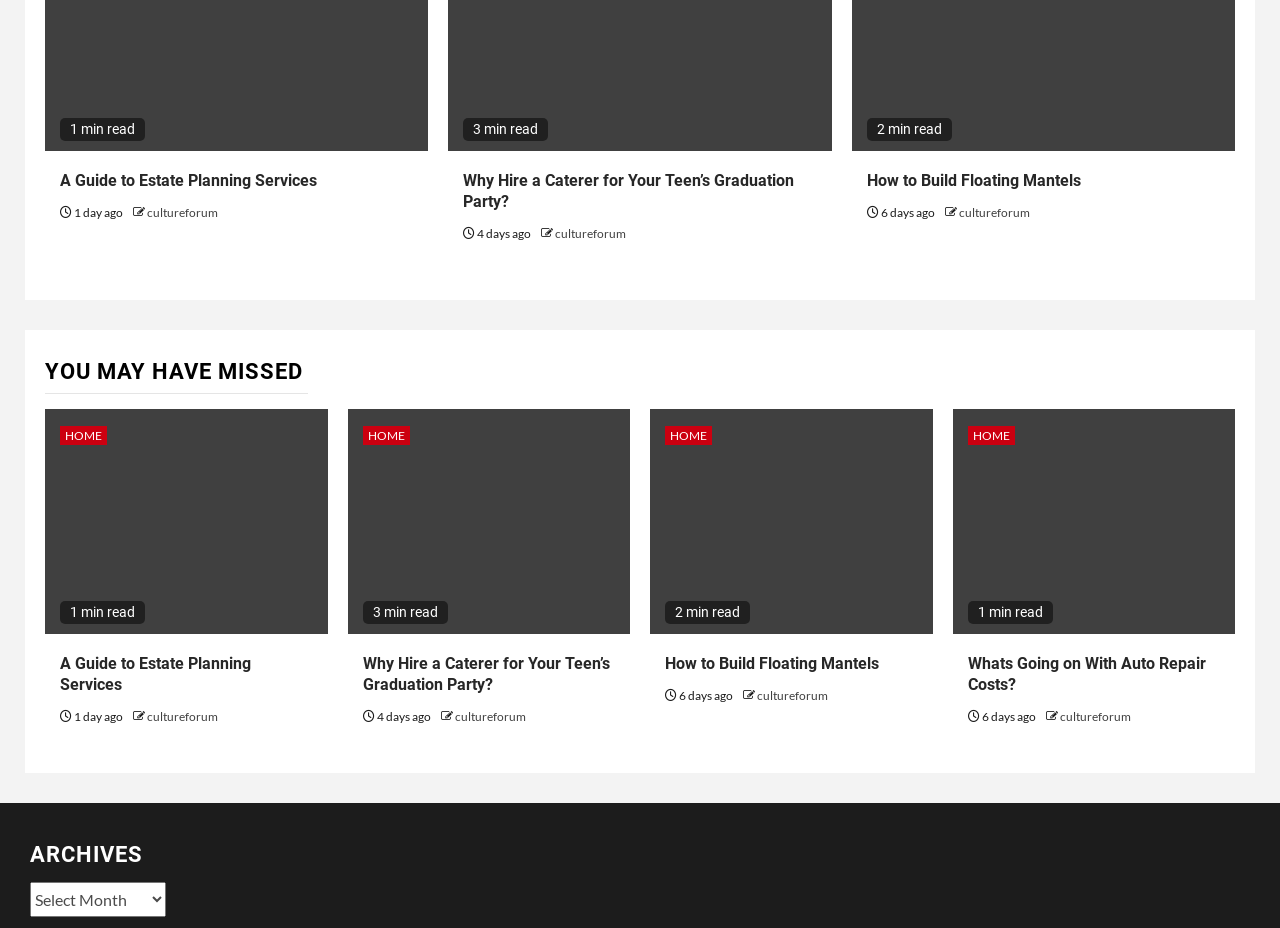What is the category of the section that contains the article 'How to Build Floating Mantels'?
By examining the image, provide a one-word or phrase answer.

YOU MAY HAVE MISSED